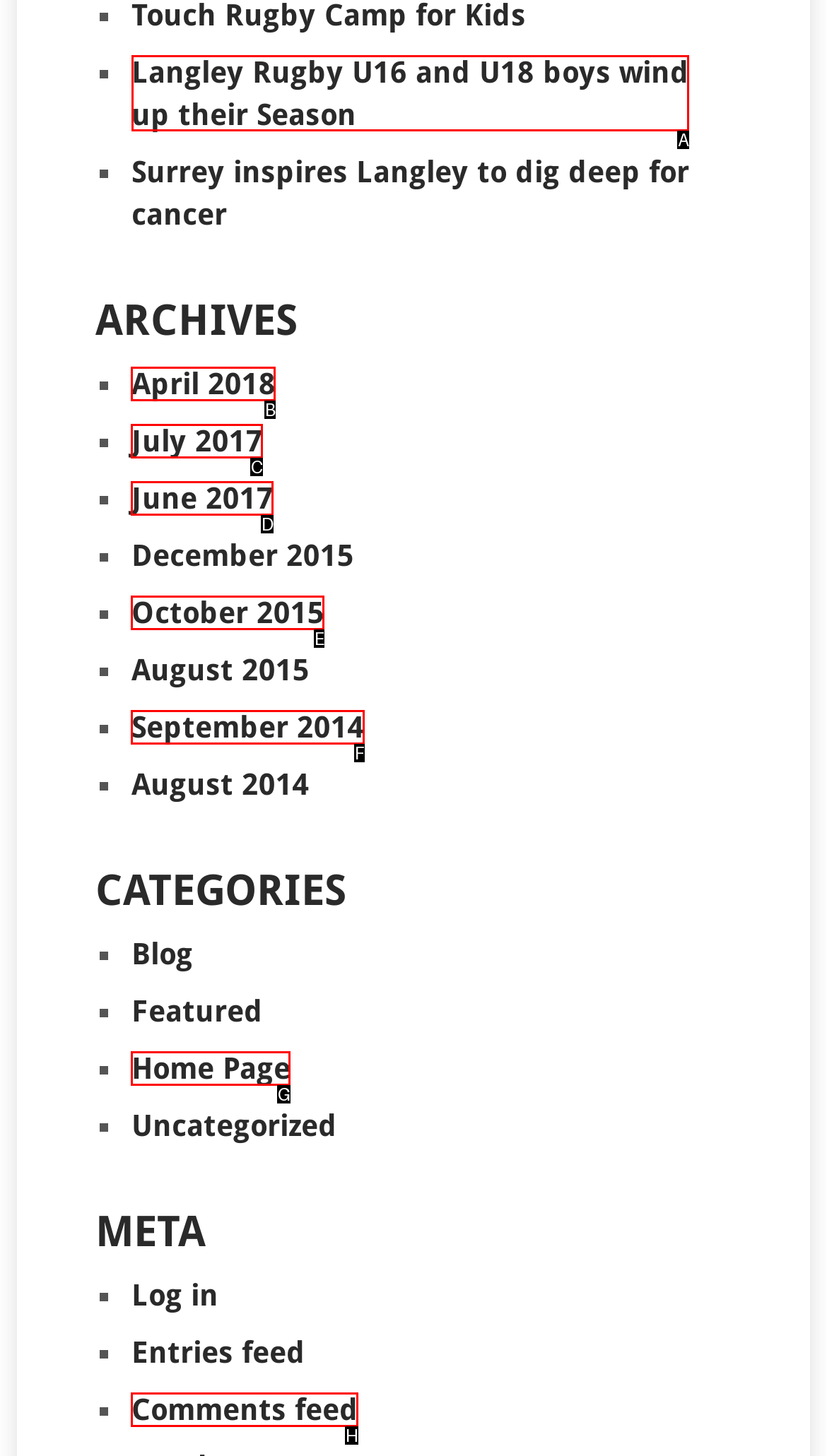From the given options, choose the one to complete the task: View Langley Rugby U16 and U18 boys wind up their Season
Indicate the letter of the correct option.

A